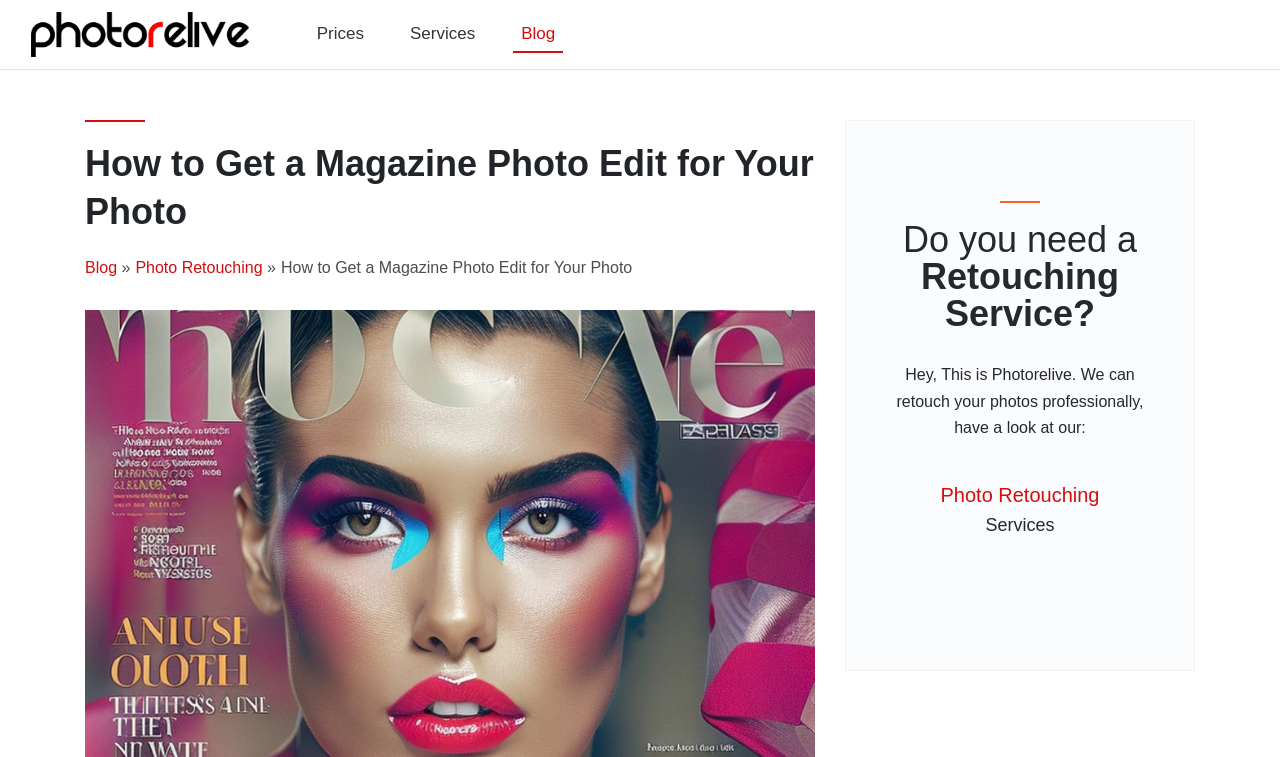Give a one-word or one-phrase response to the question:
What is the title of the section below the introduction?

Photo Retouching Services